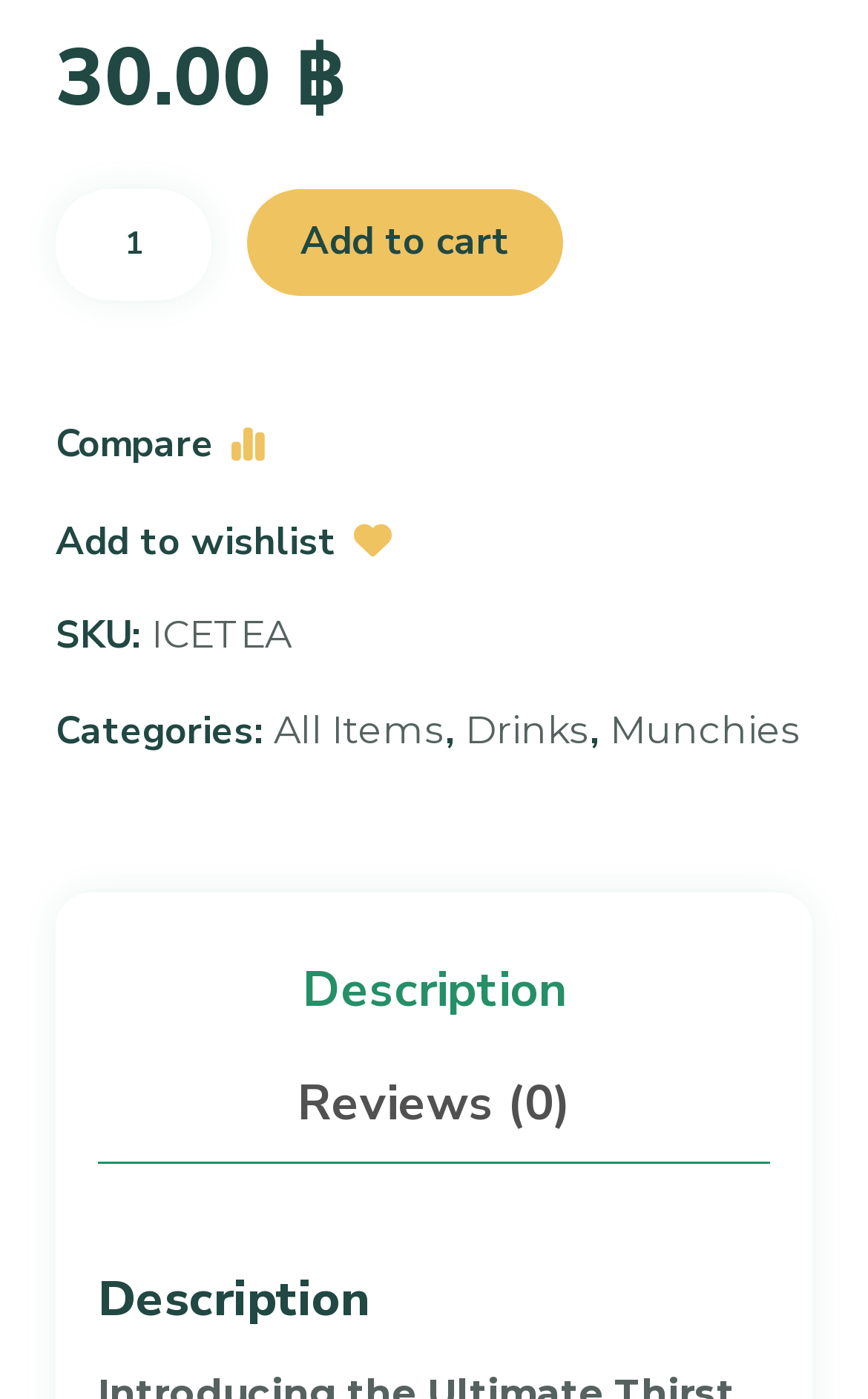Identify the bounding box coordinates for the region to click in order to carry out this instruction: "add to wishlist". Provide the coordinates using four float numbers between 0 and 1, formatted as [left, top, right, bottom].

[0.064, 0.37, 0.451, 0.406]